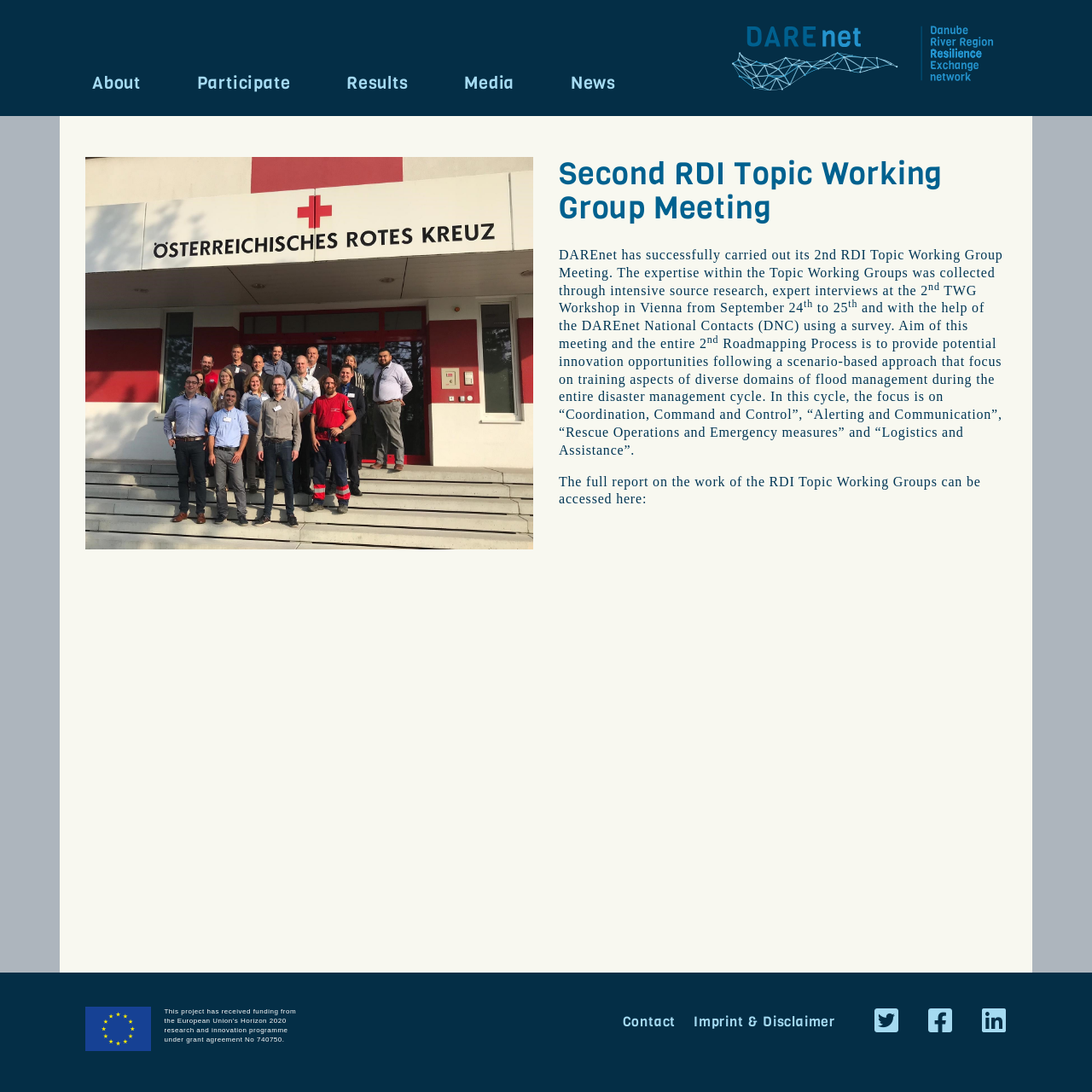What is the grant agreement number of the Horizon 2020 project?
Answer the question with just one word or phrase using the image.

740750